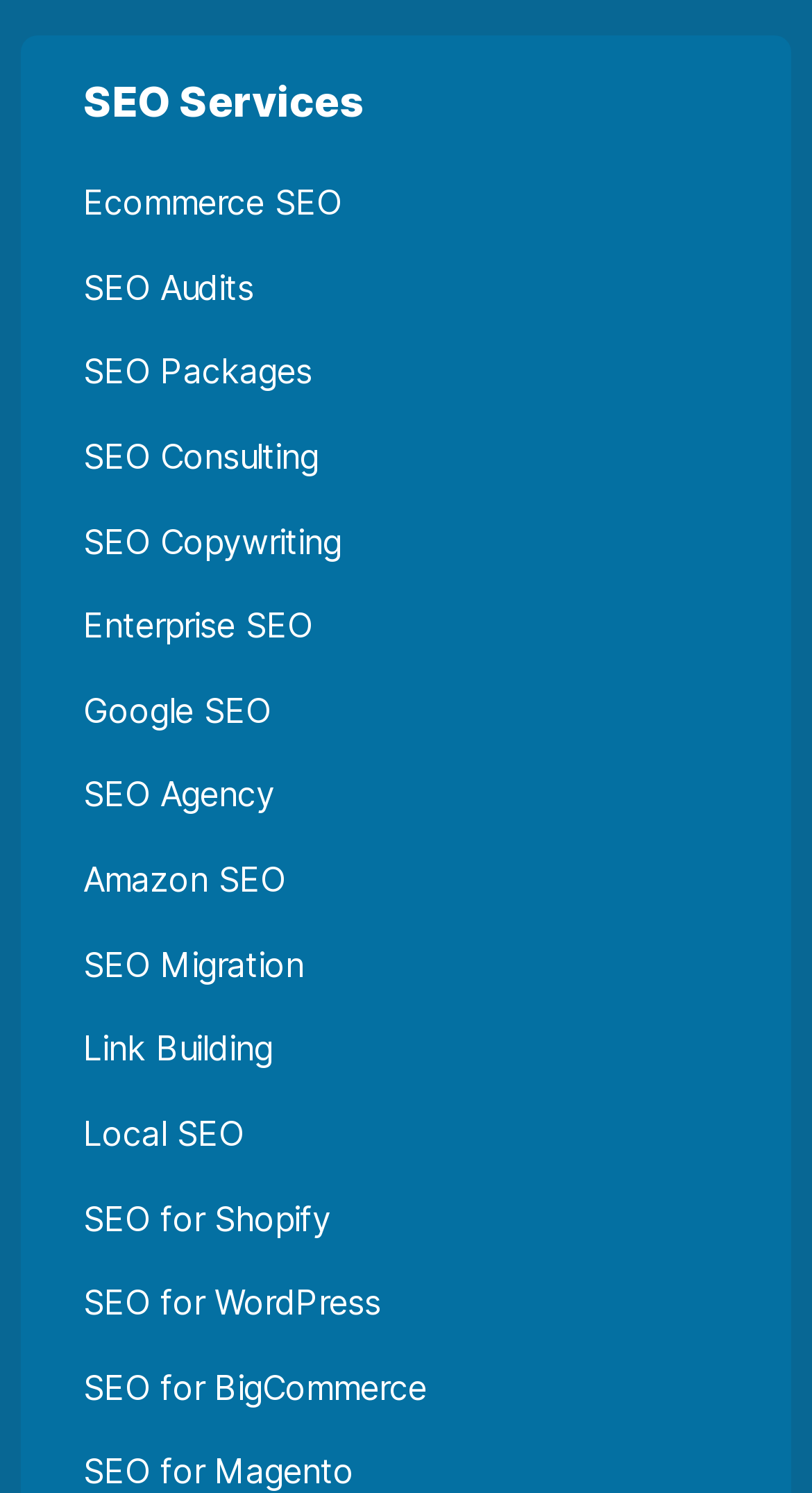Answer the question using only one word or a concise phrase: Are there any SEO services related to specific platforms?

Yes